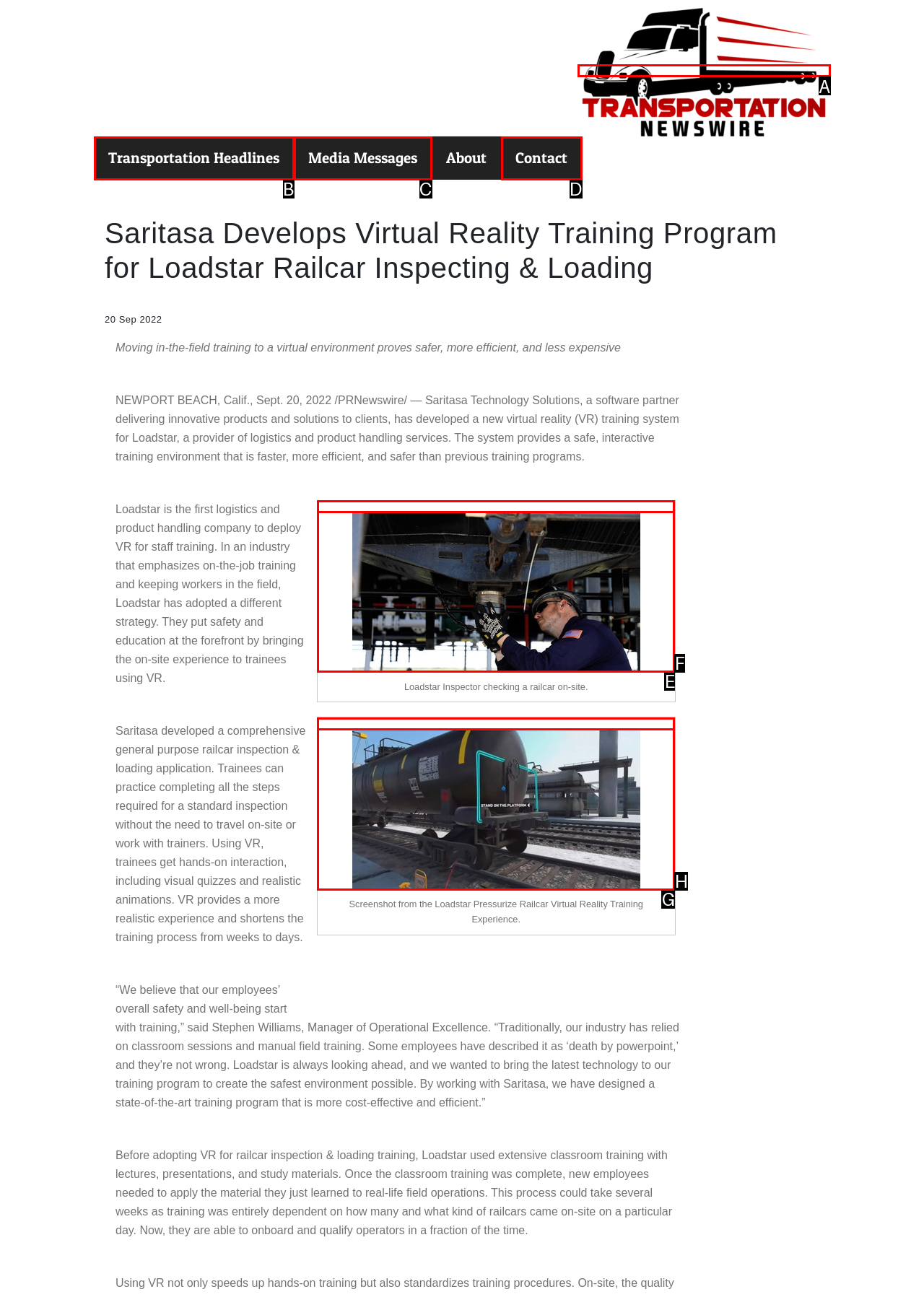Determine which HTML element matches the given description: alt="Transportation Newswire". Provide the corresponding option's letter directly.

A